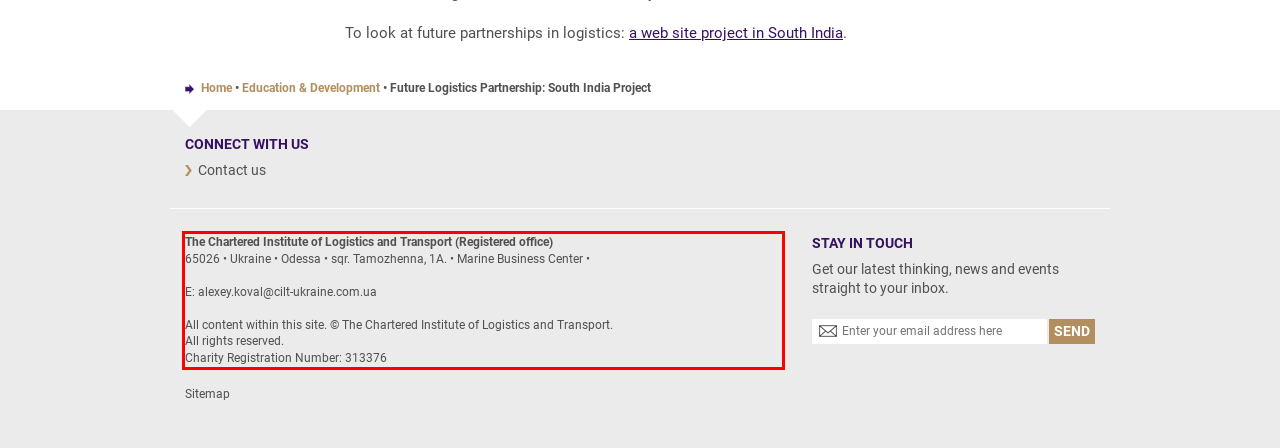Within the screenshot of the webpage, locate the red bounding box and use OCR to identify and provide the text content inside it.

The Chartered Institute of Logistics and Transport (Registered office) 65026 • Ukraine • Odessa • sqr. Tamozhenna, 1A. • Marine Business Center • E: alexey.koval@cilt-ukraine.com.ua All content within this site. © The Chartered Institute of Logistics and Transport. All rights reserved. Charity Registration Number: 313376